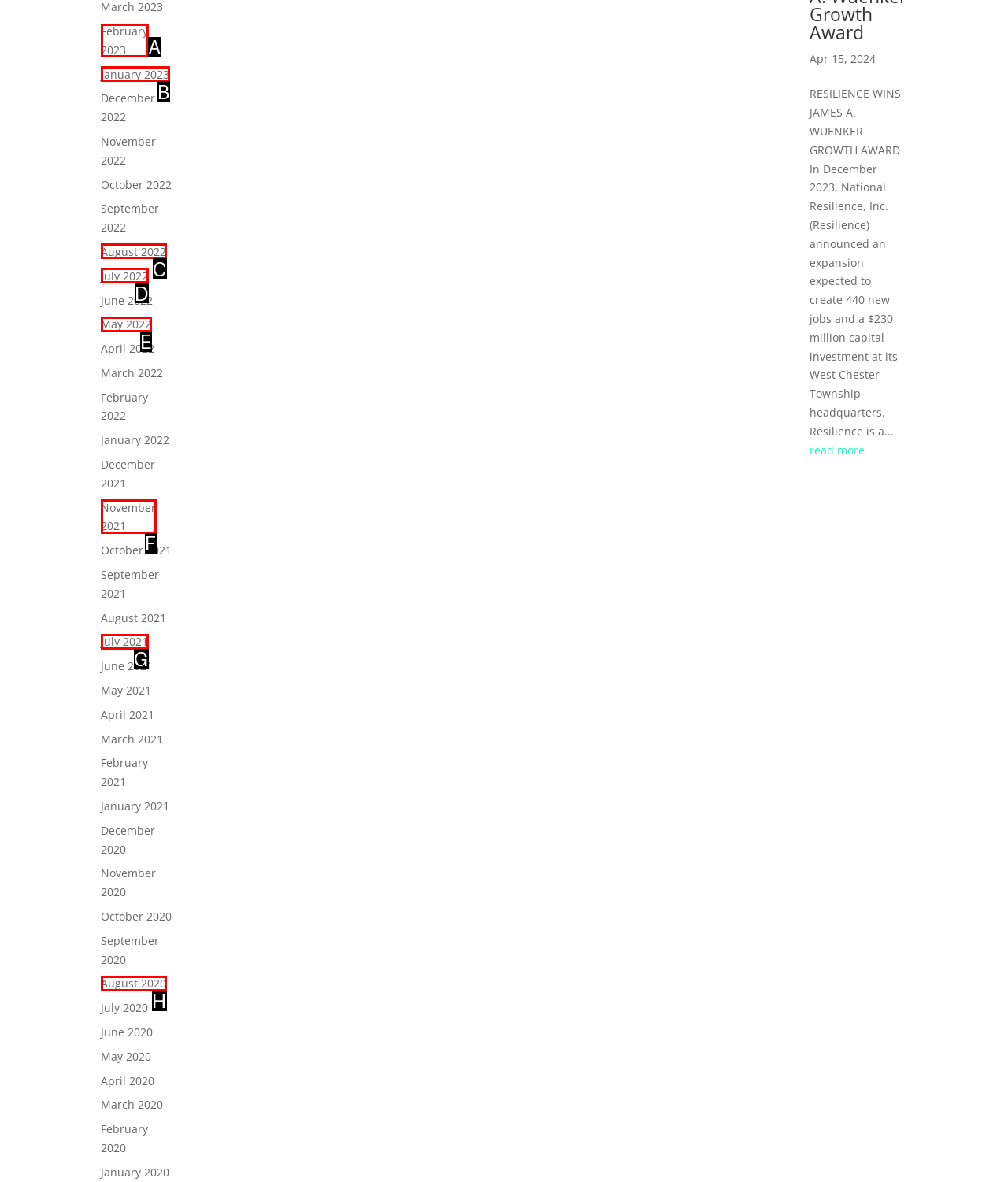Tell me the correct option to click for this task: Click on February 2023
Write down the option's letter from the given choices.

A